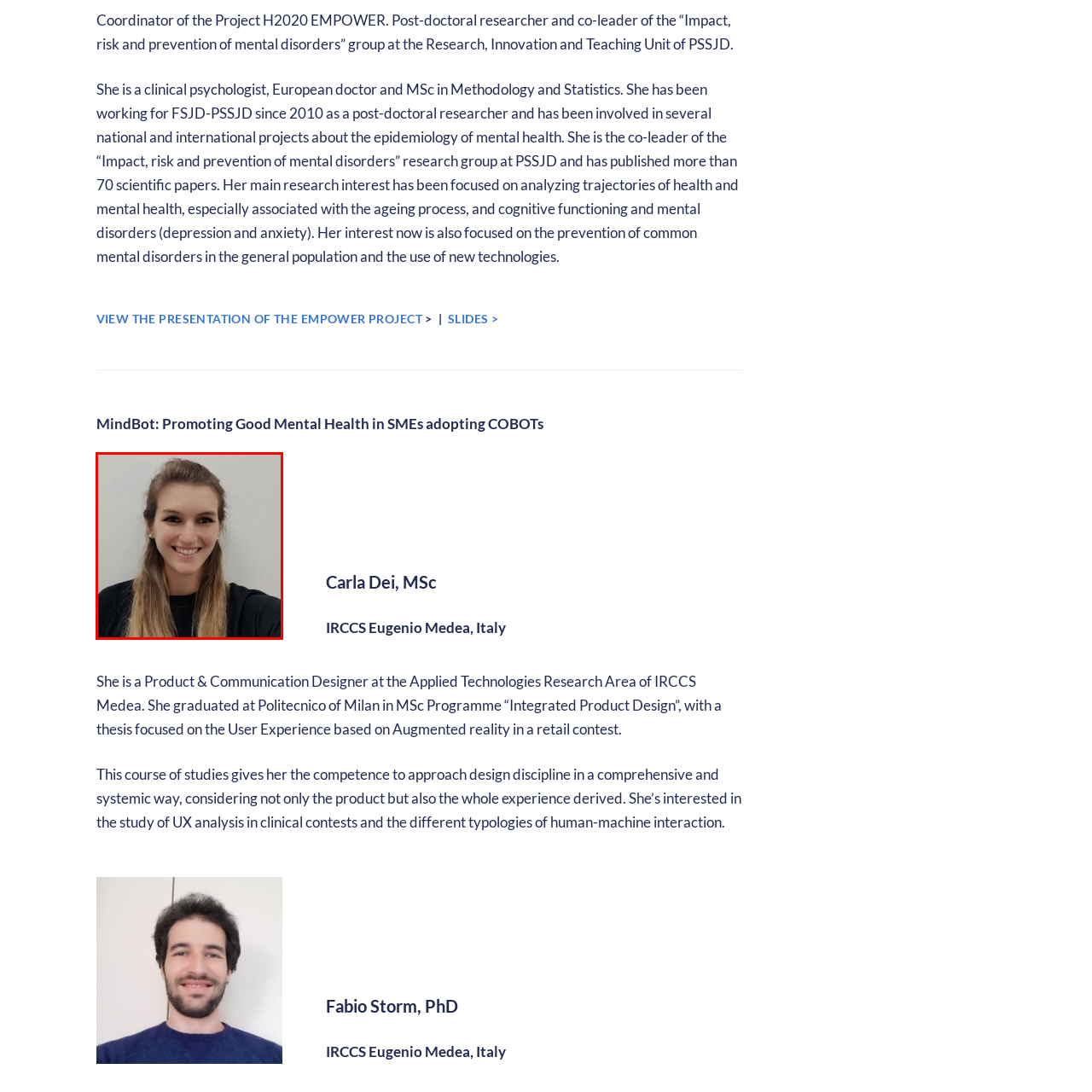Explain in detail what is shown in the red-bordered image.

The image features Carla Dei, a professional with a Master’s degree in Communication Design. She is associated with IRCCS Eugenio Medea in Italy, where she works as a Product & Communication Designer within the Applied Technologies Research Area. Carla graduated from Politecnico of Milan, where her thesis concentrated on User Experience with a focus on Augmented Reality in retail contexts. Her expertise allows her to approach design comprehensively, considering not just the product itself but the overall user experience it creates. She has a keen interest in UX analysis in clinical contexts and explores various types of human-machine interaction, contributing to advancements in design and technology in her field.